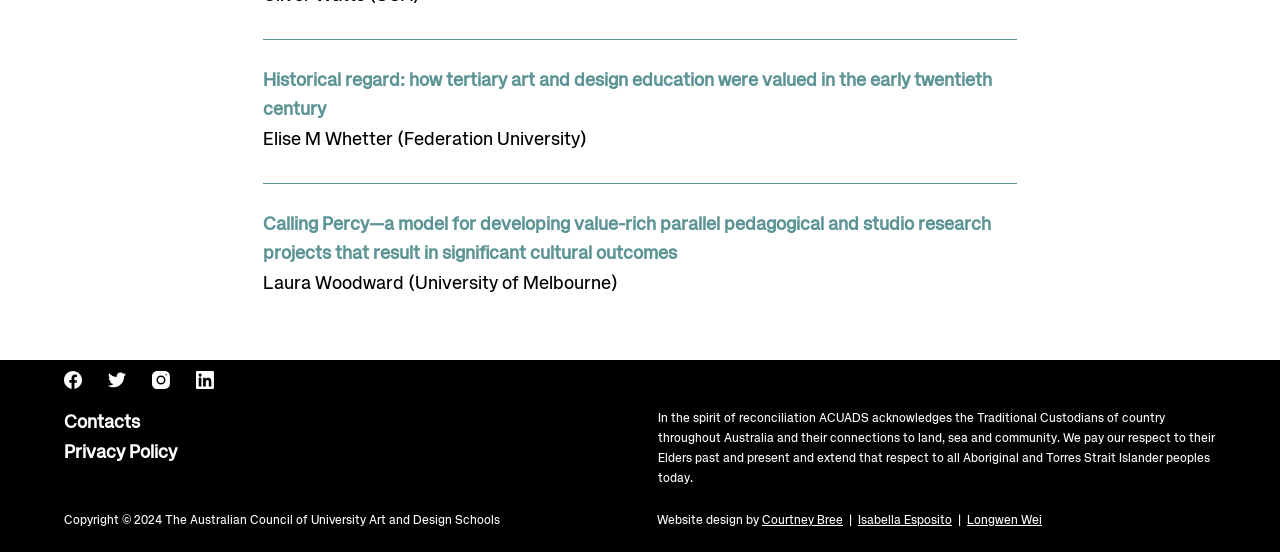Please identify the bounding box coordinates of the clickable area that will fulfill the following instruction: "Contact us". The coordinates should be in the format of four float numbers between 0 and 1, i.e., [left, top, right, bottom].

[0.05, 0.753, 0.109, 0.782]